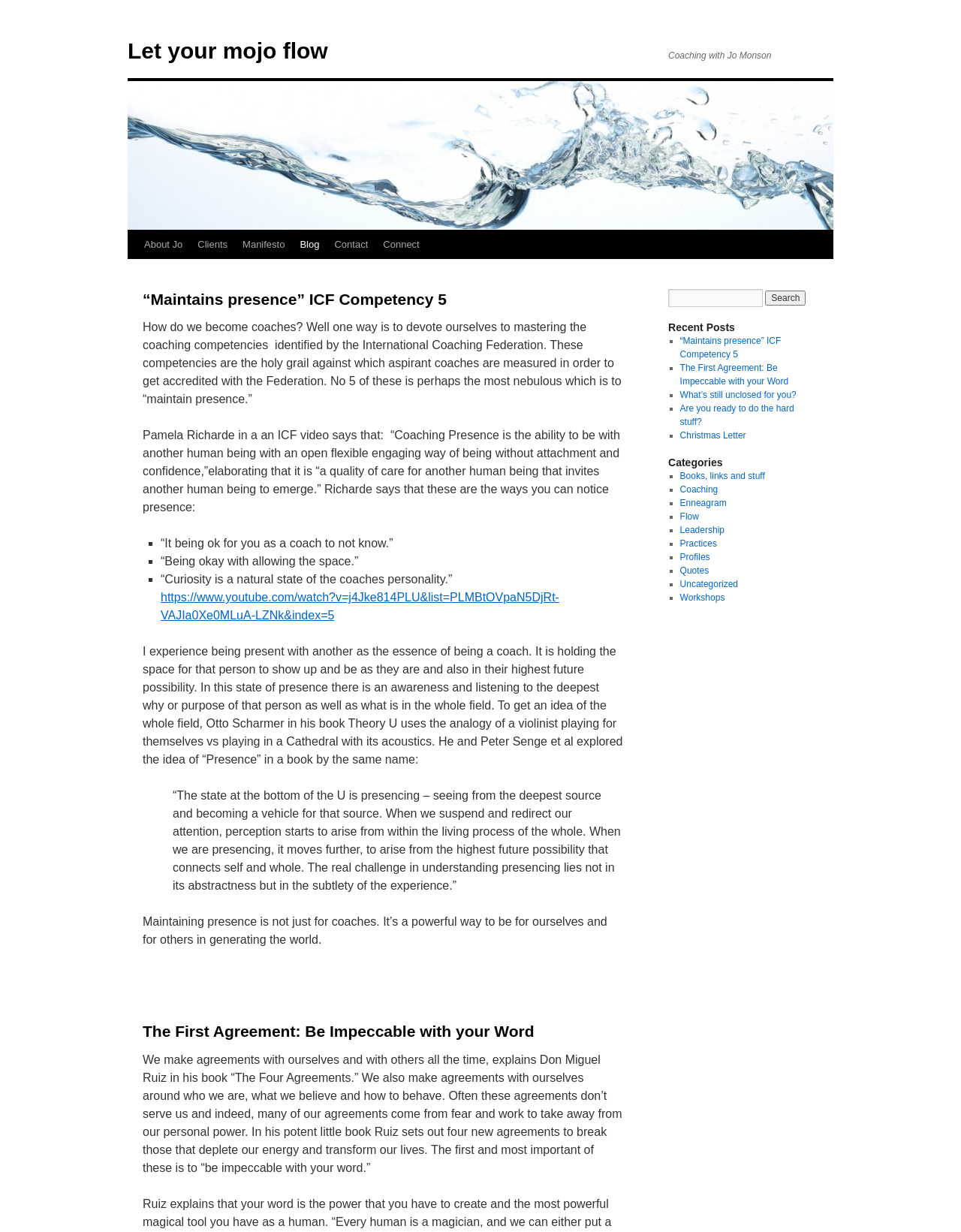Convey a detailed summary of the webpage, mentioning all key elements.

The webpage is a blog titled "Let your mojo flow" with a focus on coaching and personal development. At the top, there is a heading with the title "Let your mojo flow" and a link to the same title. Below this, there is a section with a heading "Coaching with Jo Monson" and a series of links to different pages, including "About Jo", "Clients", "Manifesto", "Blog", "Contact", and "Connect".

The main content of the page is divided into two columns. The left column contains a series of articles or blog posts, each with a heading and a block of text. The first article discusses the concept of "maintaining presence" in coaching, citing the International Coaching Federation and quoting Pamela Richarde. The article also includes a list of bullet points and a link to a YouTube video.

The second article discusses the concept of "being impeccable with your word" from Don Miguel Ruiz's book "The Four Agreements". The article explains how making agreements with ourselves and others can either empower or disempower us, and how being impeccable with our word can transform our lives.

The right column contains a search bar at the top, followed by a section titled "Recent Posts" with a list of links to recent articles. Below this, there is a section titled "Categories" with a list of links to different categories, including "Books, links and stuff", "Coaching", "Enneagram", and others.

Throughout the page, there are no images, but there are many links to other pages and articles, as well as a search bar to facilitate navigation. The overall layout is clean and easy to read, with clear headings and concise text.